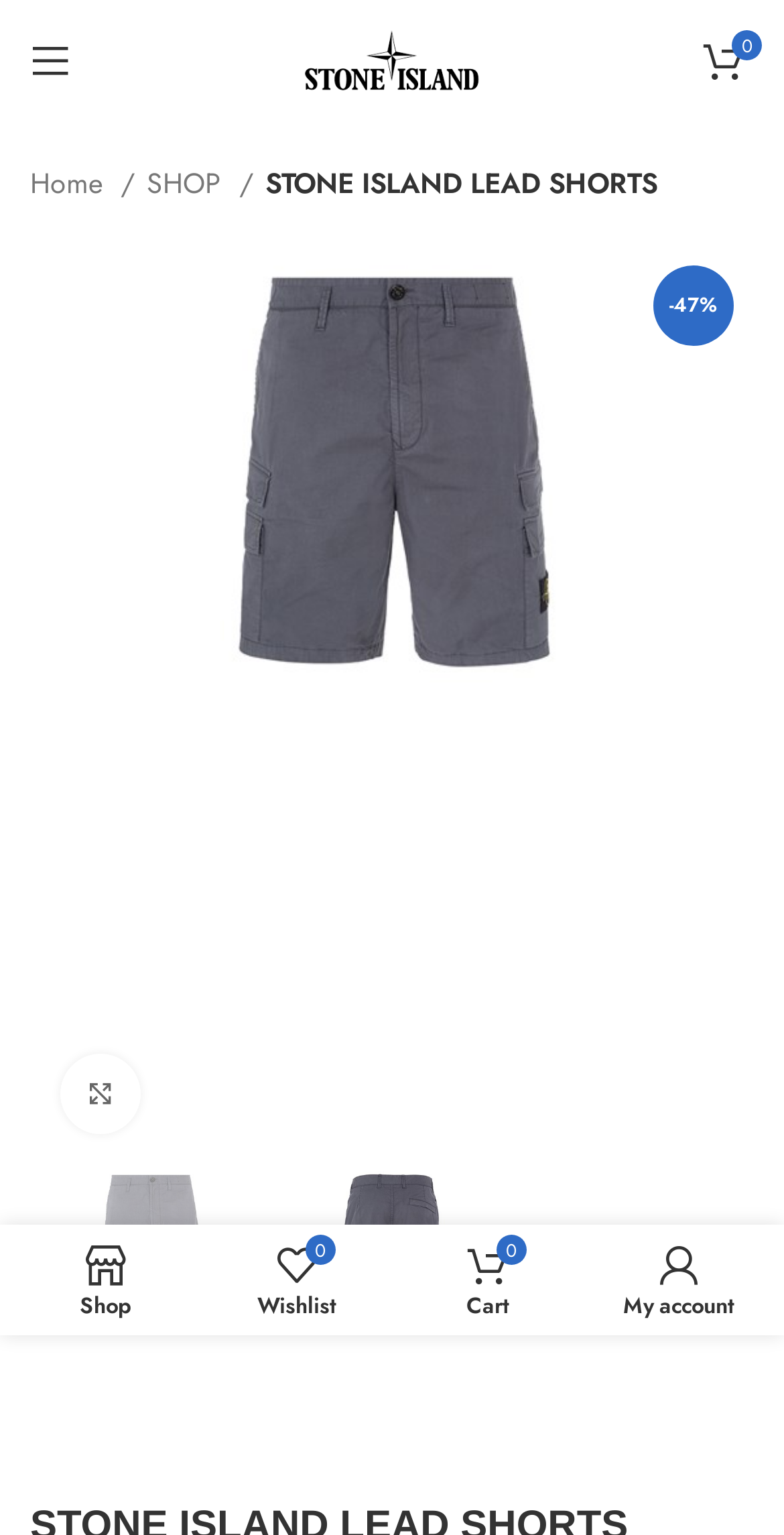Specify the bounding box coordinates of the area to click in order to follow the given instruction: "Click on Search Engine Marketing (SEM/SEO)."

None